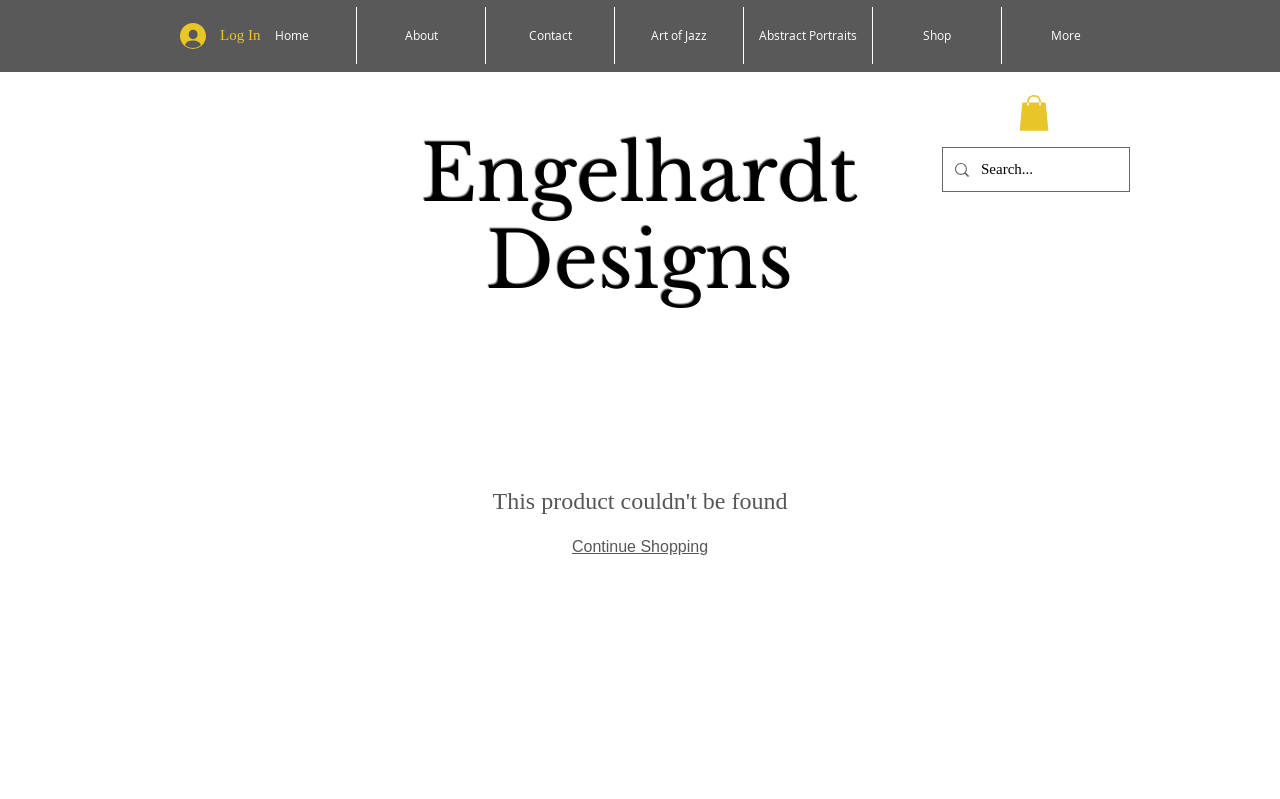Using the information in the image, give a detailed answer to the following question: What is the first navigation link?

By examining the navigation section, I found that the first link is 'Home', which is located at the top-left corner of the webpage.